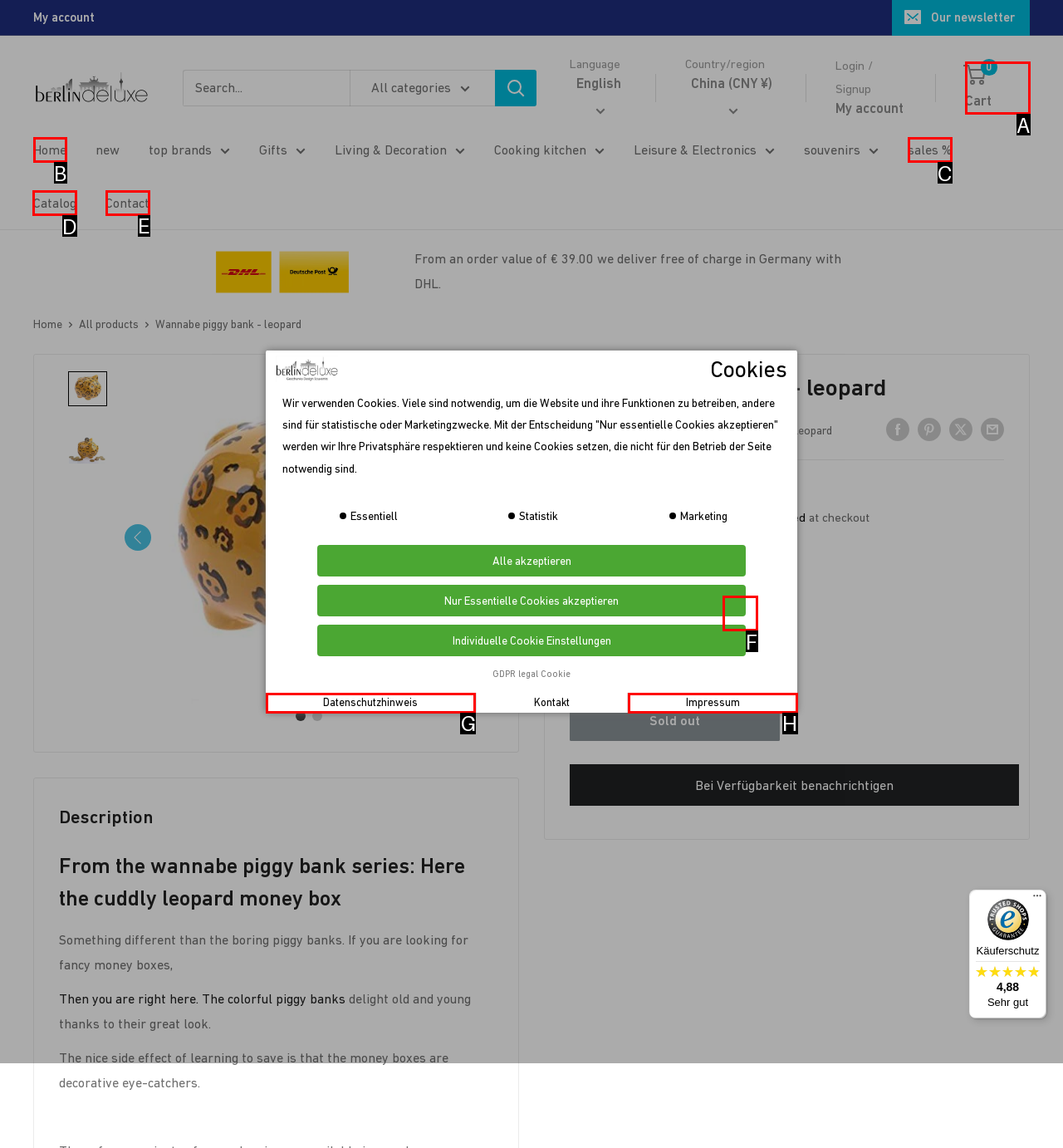Which HTML element should be clicked to complete the task: View catalog? Answer with the letter of the corresponding option.

D